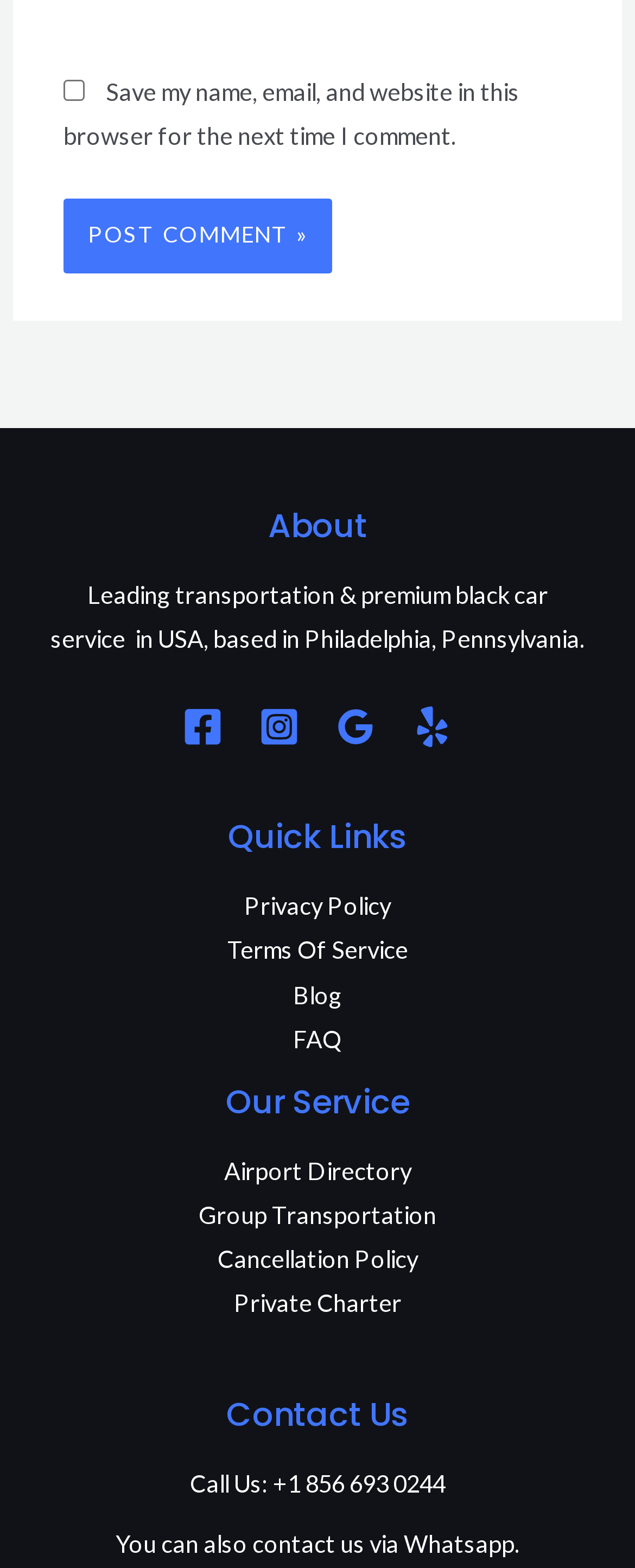Provide the bounding box coordinates for the UI element that is described by this text: "name="s" placeholder="Pesquisar …" title="Pesquisar por:"". The coordinates should be in the form of four float numbers between 0 and 1: [left, top, right, bottom].

None